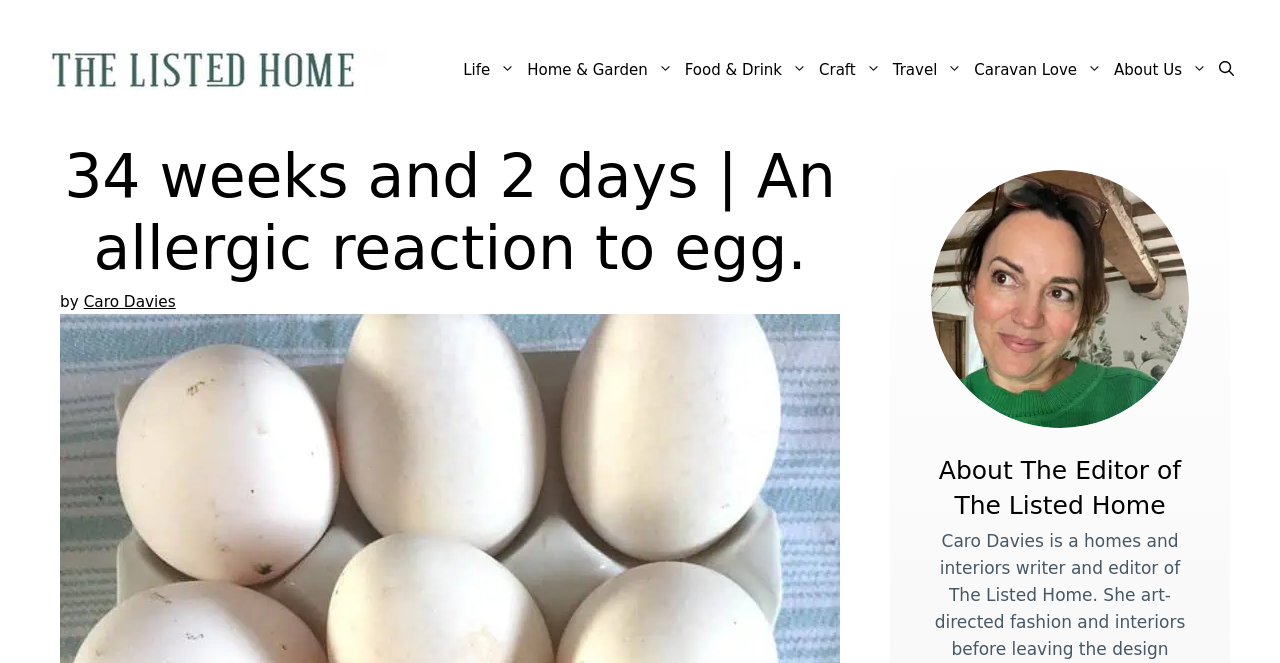Show the bounding box coordinates for the element that needs to be clicked to execute the following instruction: "visit Caro Davies' page". Provide the coordinates in the form of four float numbers between 0 and 1, i.e., [left, top, right, bottom].

[0.065, 0.442, 0.137, 0.469]